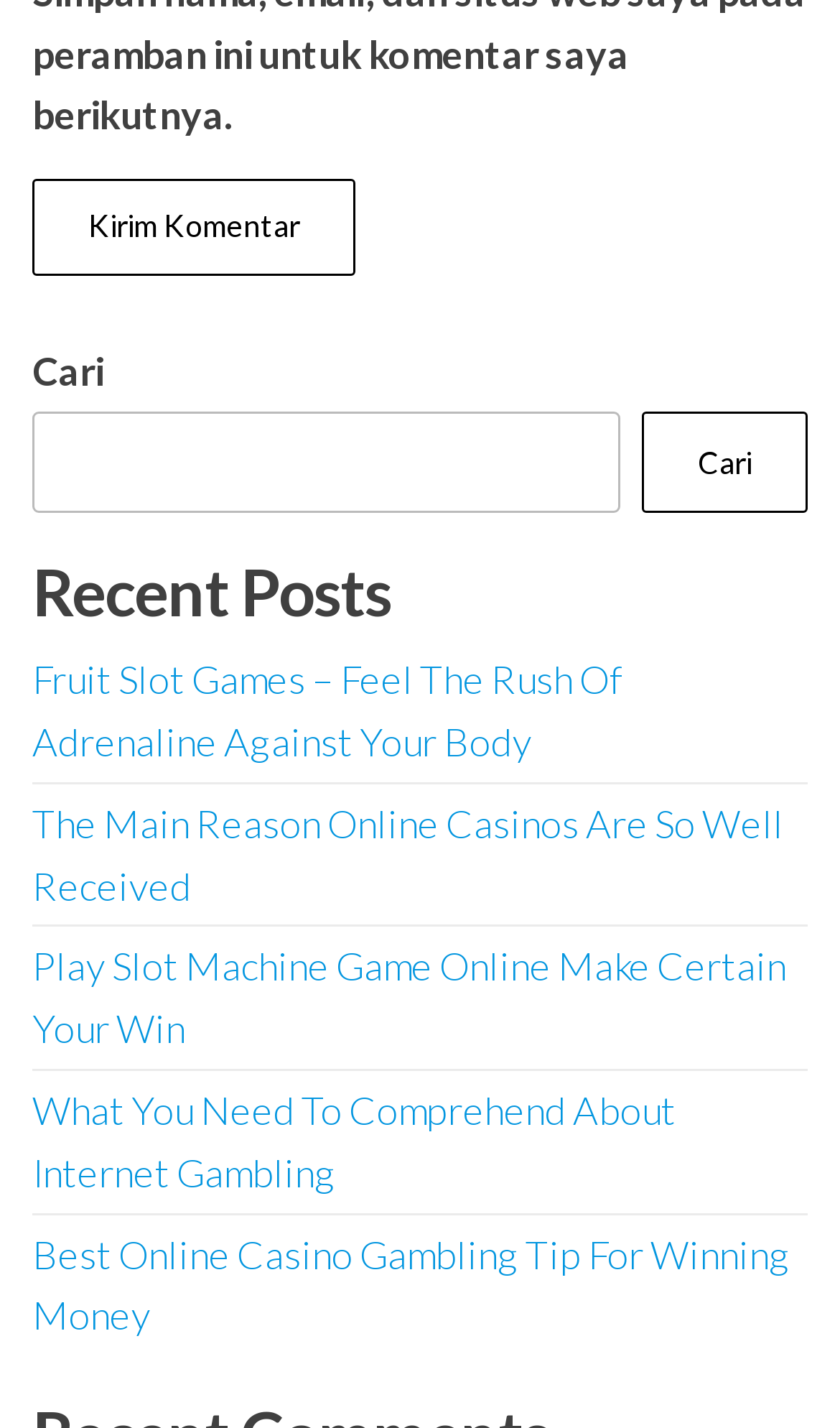Locate the bounding box coordinates of the clickable area to execute the instruction: "read recent posts". Provide the coordinates as four float numbers between 0 and 1, represented as [left, top, right, bottom].

[0.038, 0.39, 0.962, 0.439]